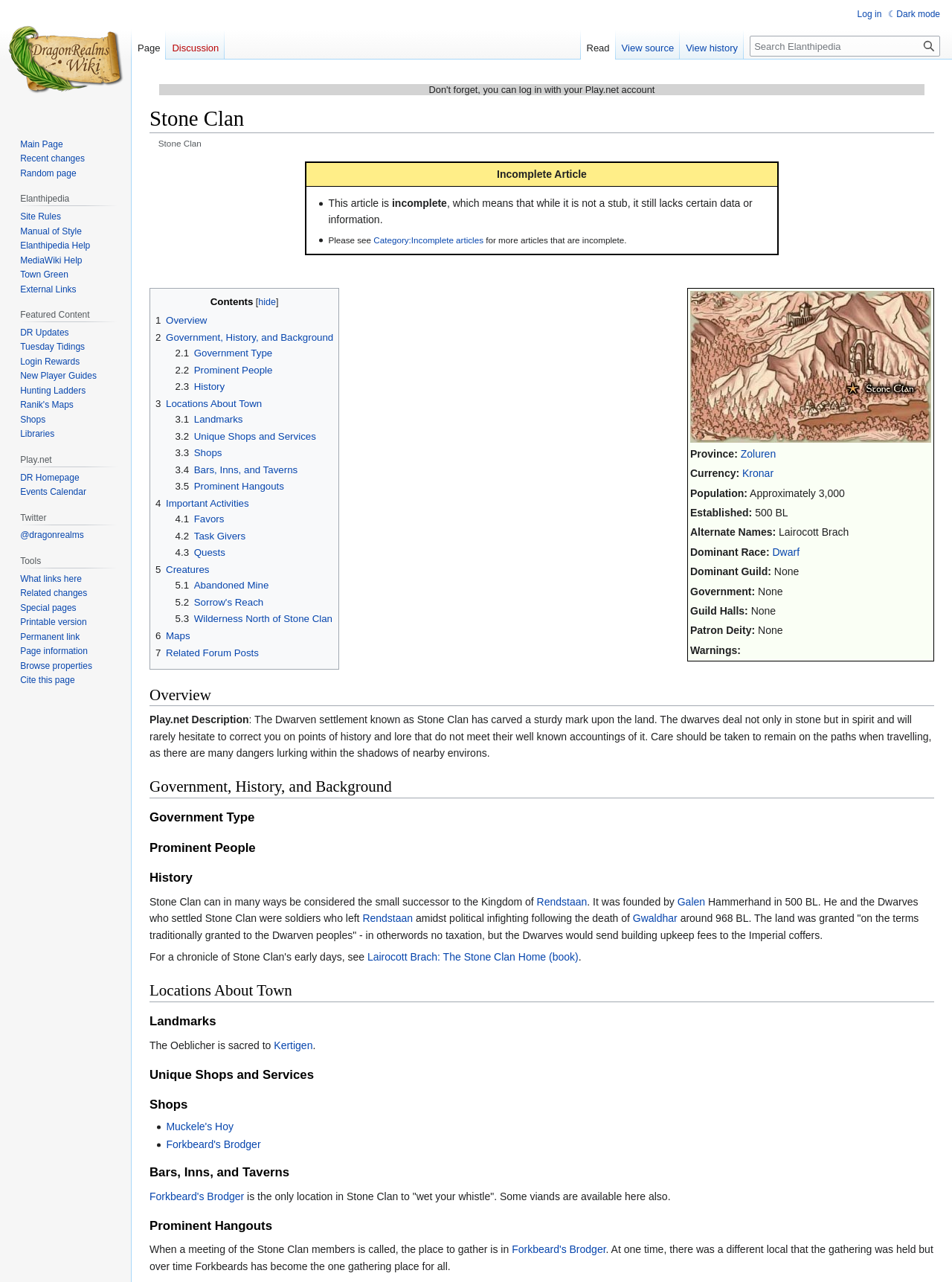Kindly determine the bounding box coordinates for the clickable area to achieve the given instruction: "View the 'StoneClan.jpg' image".

[0.725, 0.227, 0.978, 0.345]